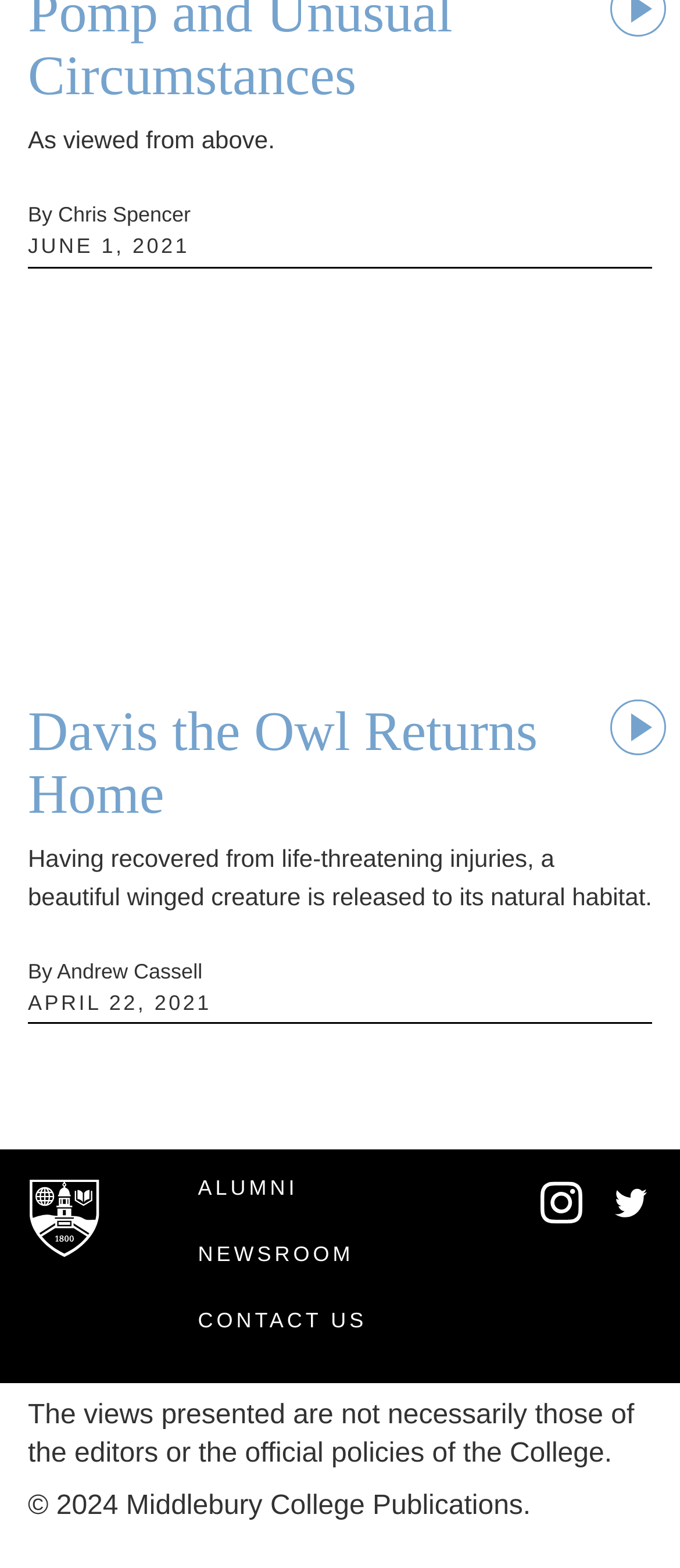Find the bounding box coordinates of the area that needs to be clicked in order to achieve the following instruction: "Visit Middlebury College website". The coordinates should be specified as four float numbers between 0 and 1, i.e., [left, top, right, bottom].

[0.041, 0.789, 0.149, 0.808]